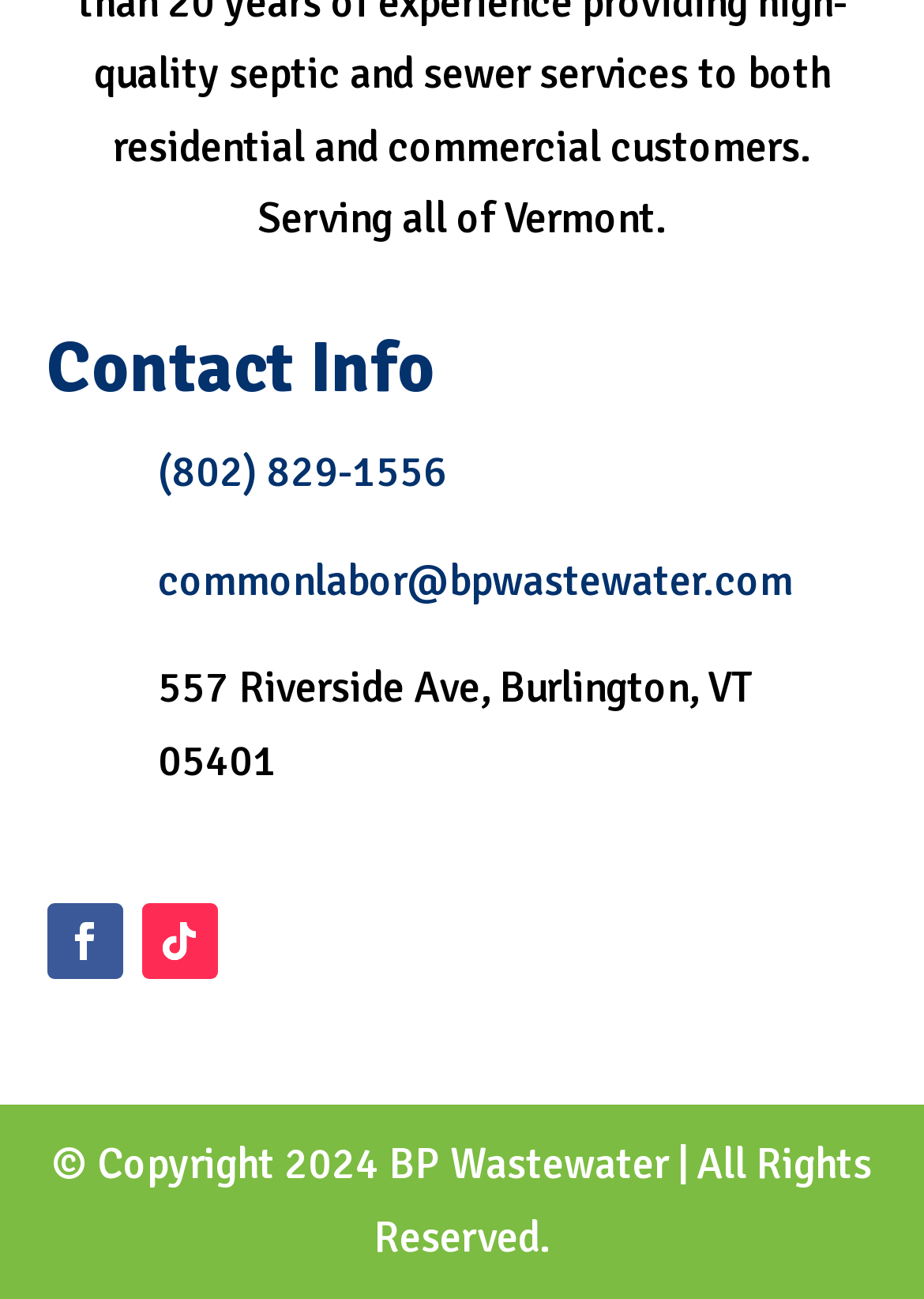What is the email address?
Can you provide a detailed and comprehensive answer to the question?

I found the email address by examining the links in the LayoutTable elements. The second LayoutTable element contains a link with the text 'commonlabor@bpwastewater.com', which is likely the email address.